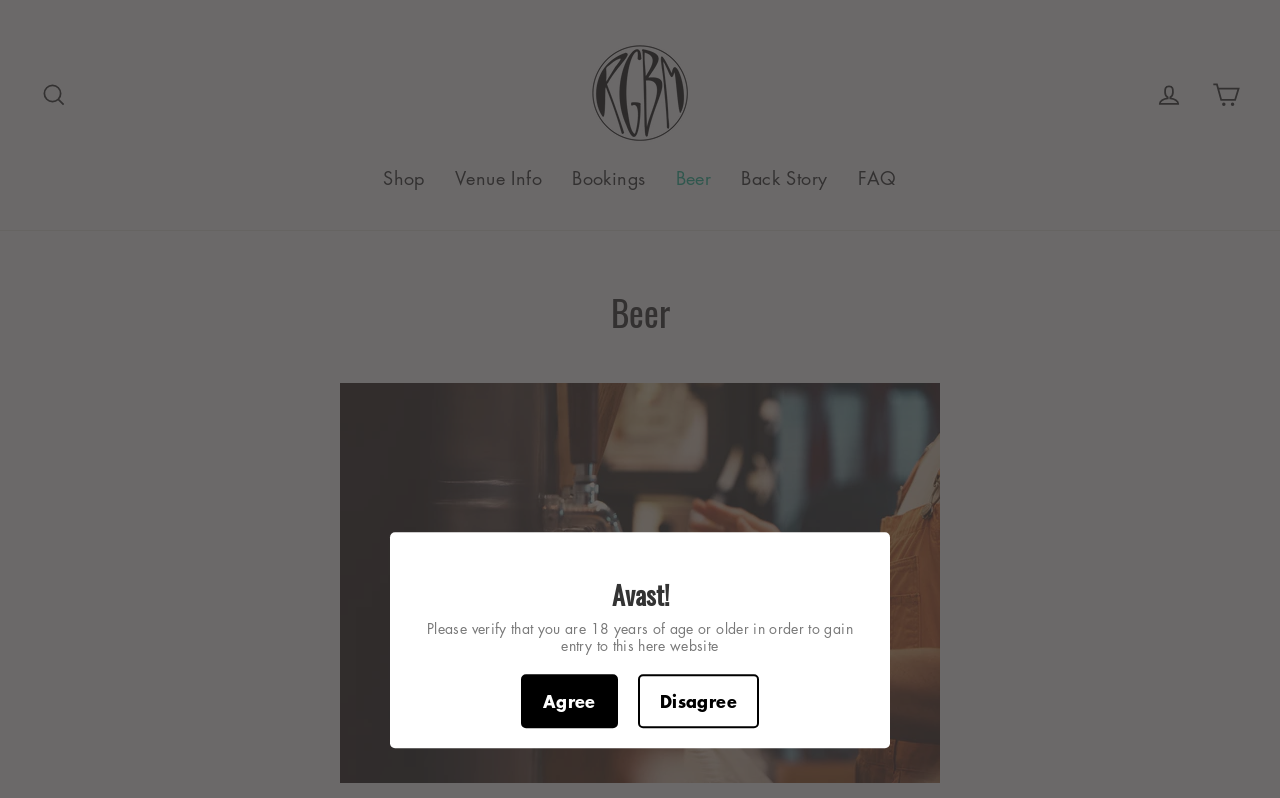Answer briefly with one word or phrase:
What is the theme of the website?

Beer